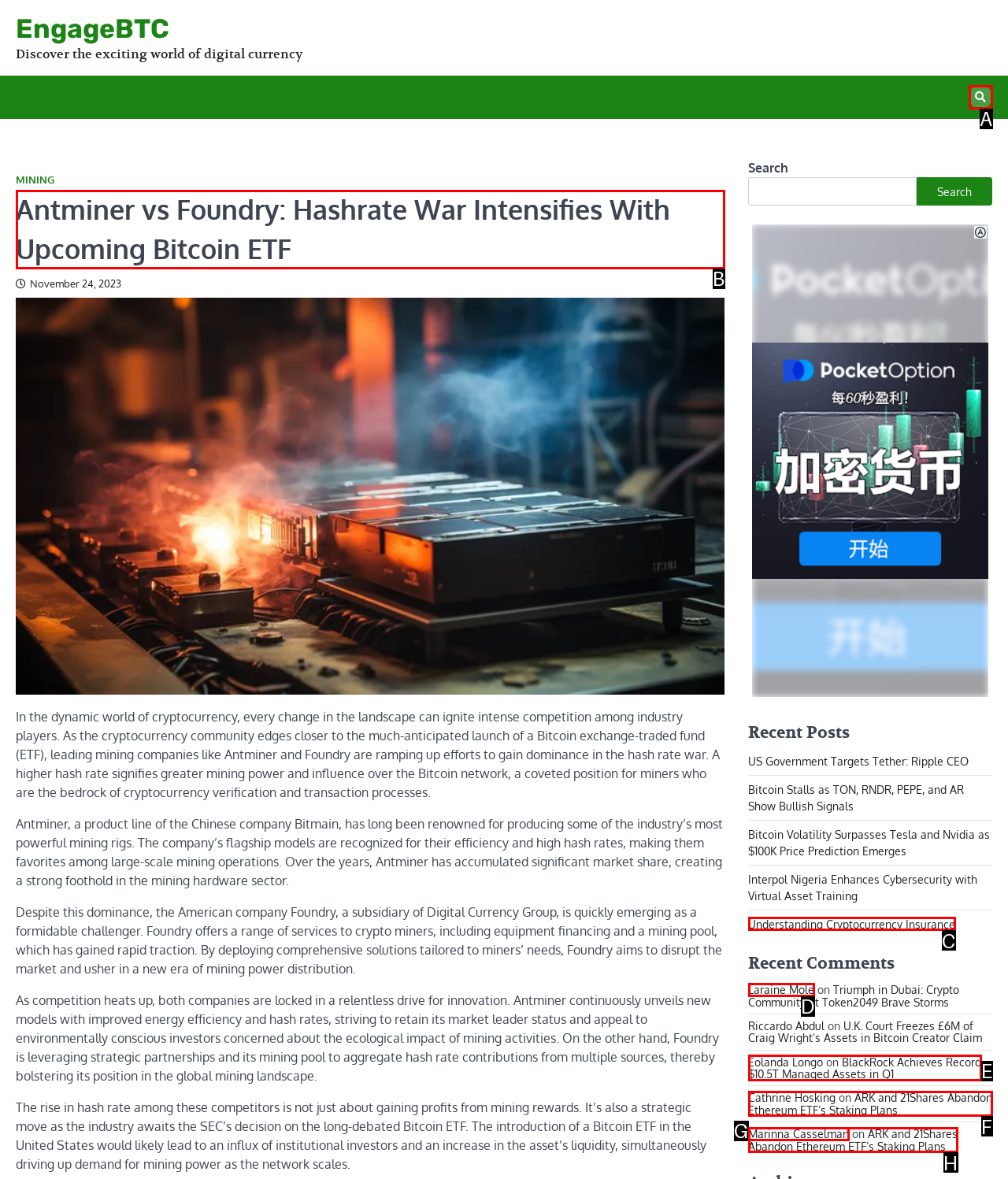Determine which HTML element to click for this task: Read the article about Antminer vs Foundry Provide the letter of the selected choice.

B